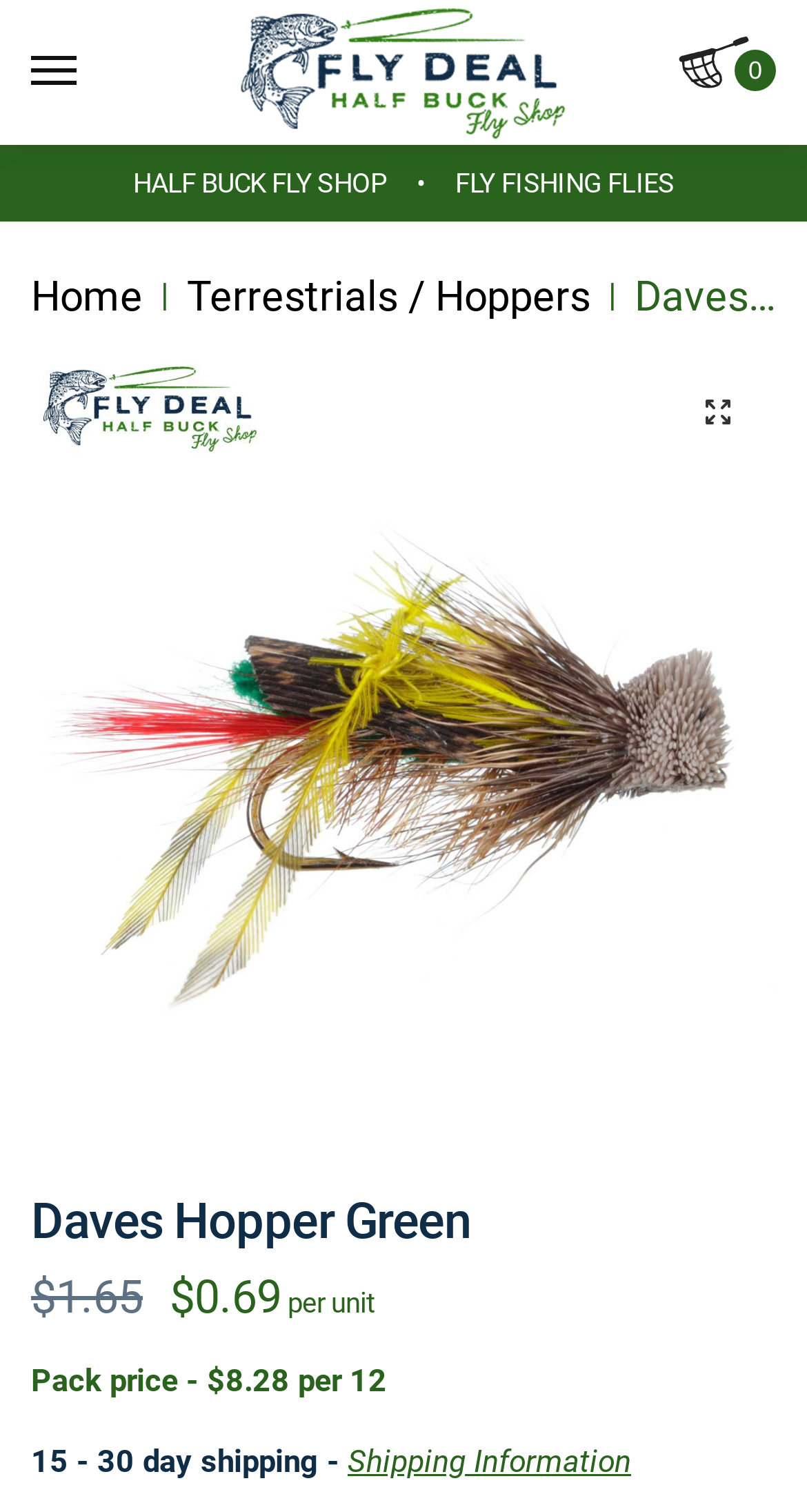What is the name of the fly shop?
Please answer using one word or phrase, based on the screenshot.

HALF BUCK FLY SHOP